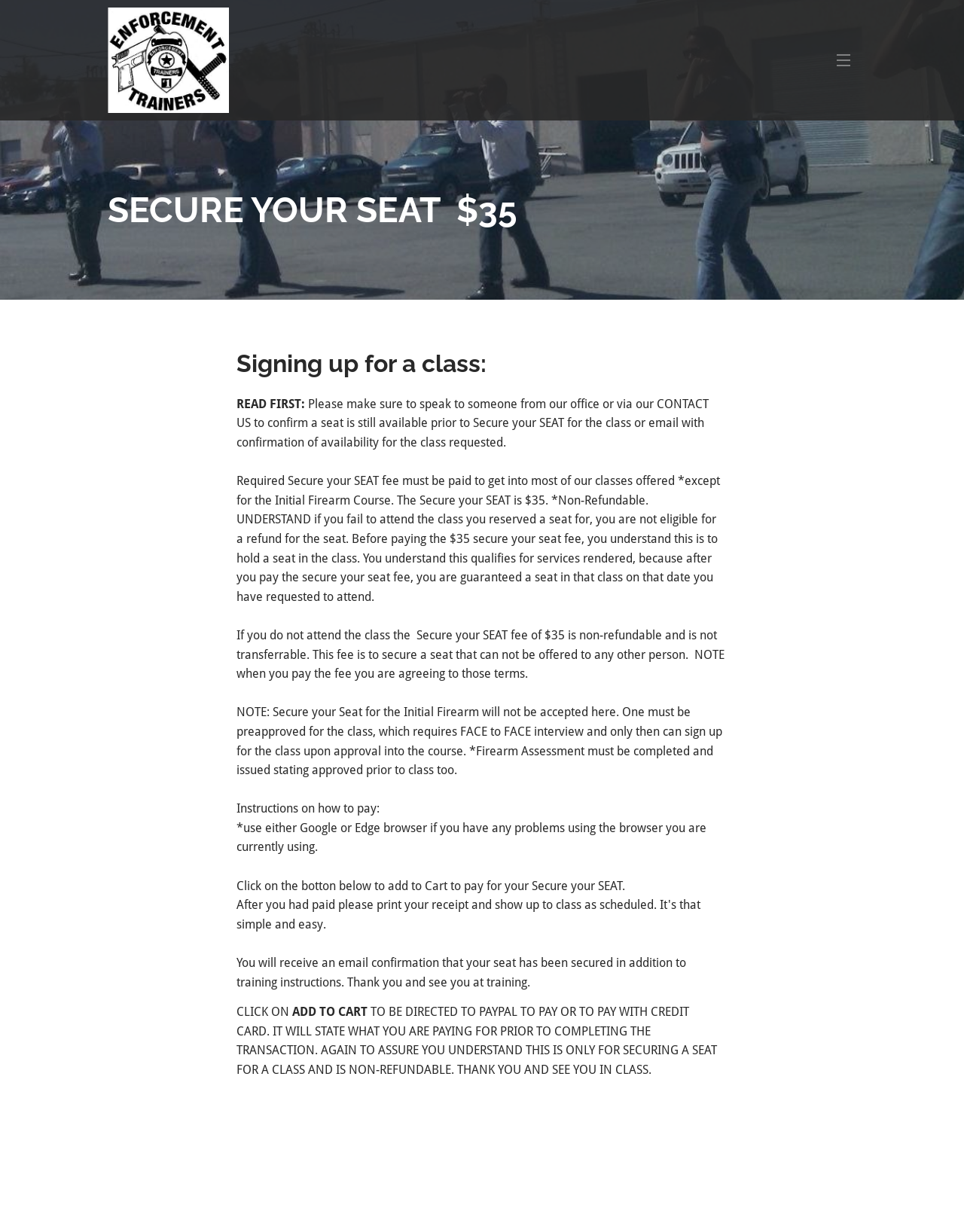How do you pay for securing a seat?
Based on the visual details in the image, please answer the question thoroughly.

The instructions on how to pay are mentioned in the text, 'Click on the botton below to add to Cart to pay for your Secure your SEAT.'